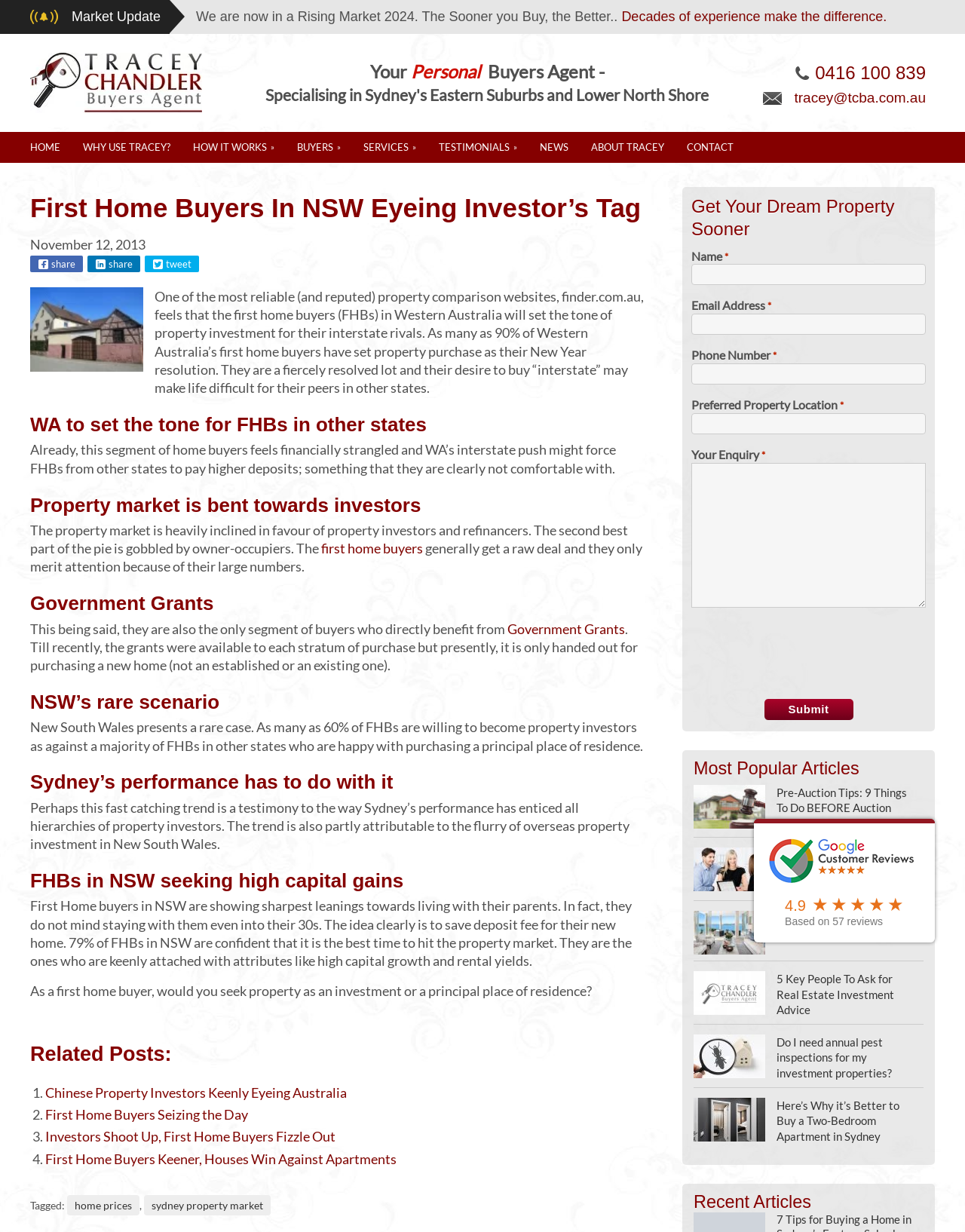What is the purpose of the form on the webpage?
Give a detailed explanation using the information visible in the image.

The purpose of the form on the webpage is to help users get their dream property sooner, as indicated by the heading 'Get Your Dream Property Sooner' above the form.